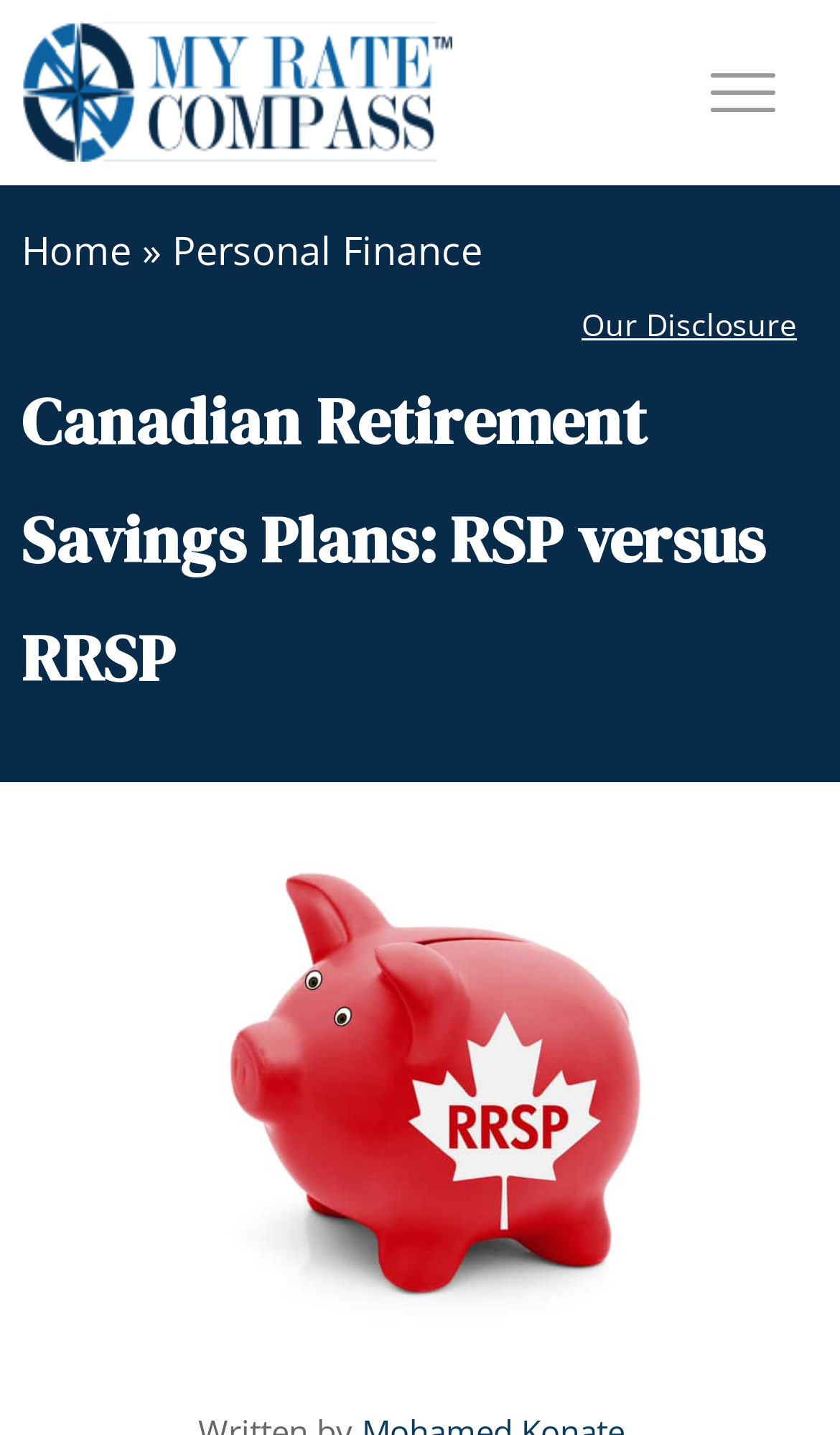From the given element description: "Our Disclosure", find the bounding box for the UI element. Provide the coordinates as four float numbers between 0 and 1, in the order [left, top, right, bottom].

[0.051, 0.21, 0.949, 0.237]